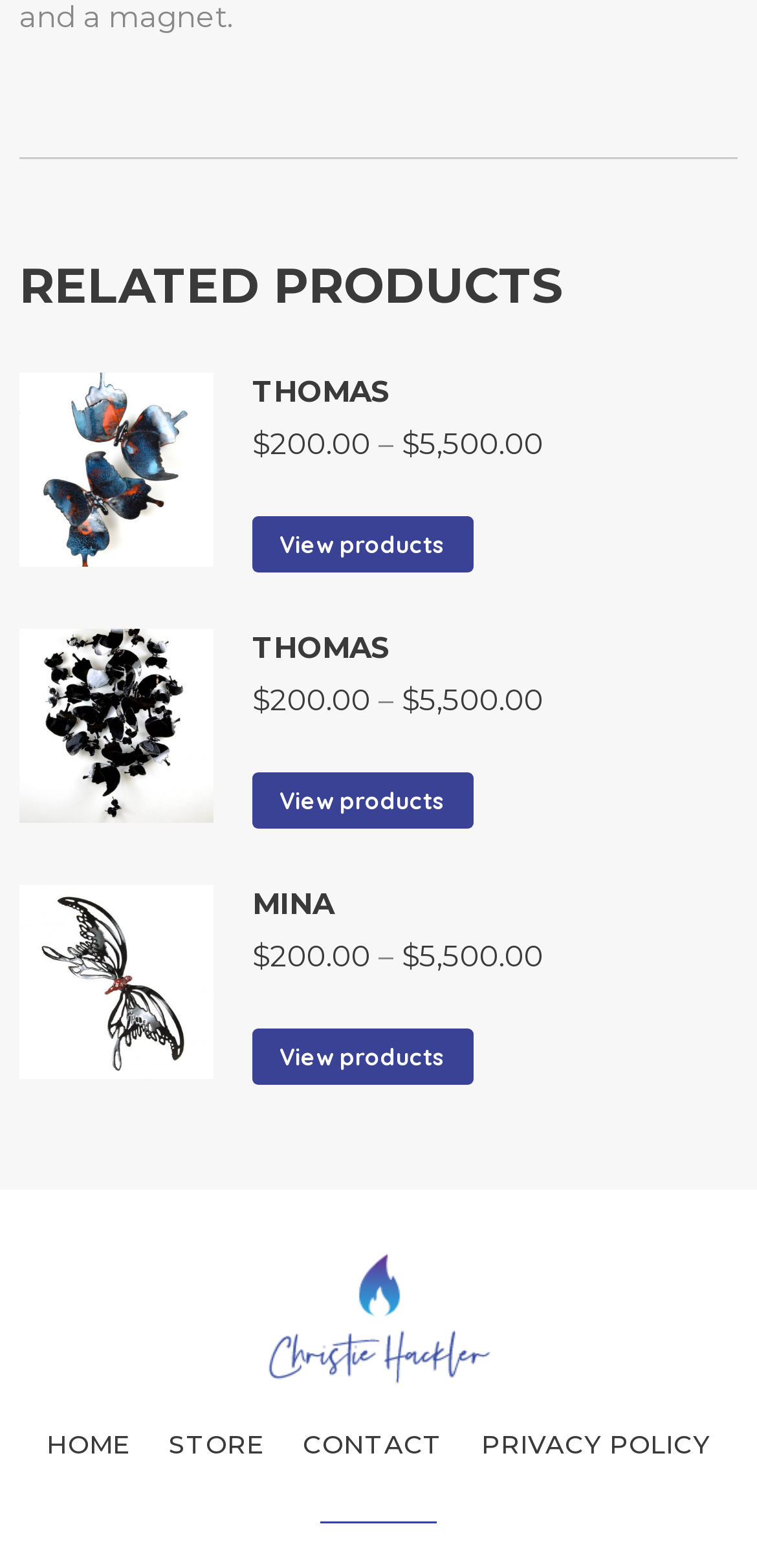Highlight the bounding box coordinates of the region I should click on to meet the following instruction: "Go to HOME page".

[0.036, 0.893, 0.197, 0.95]